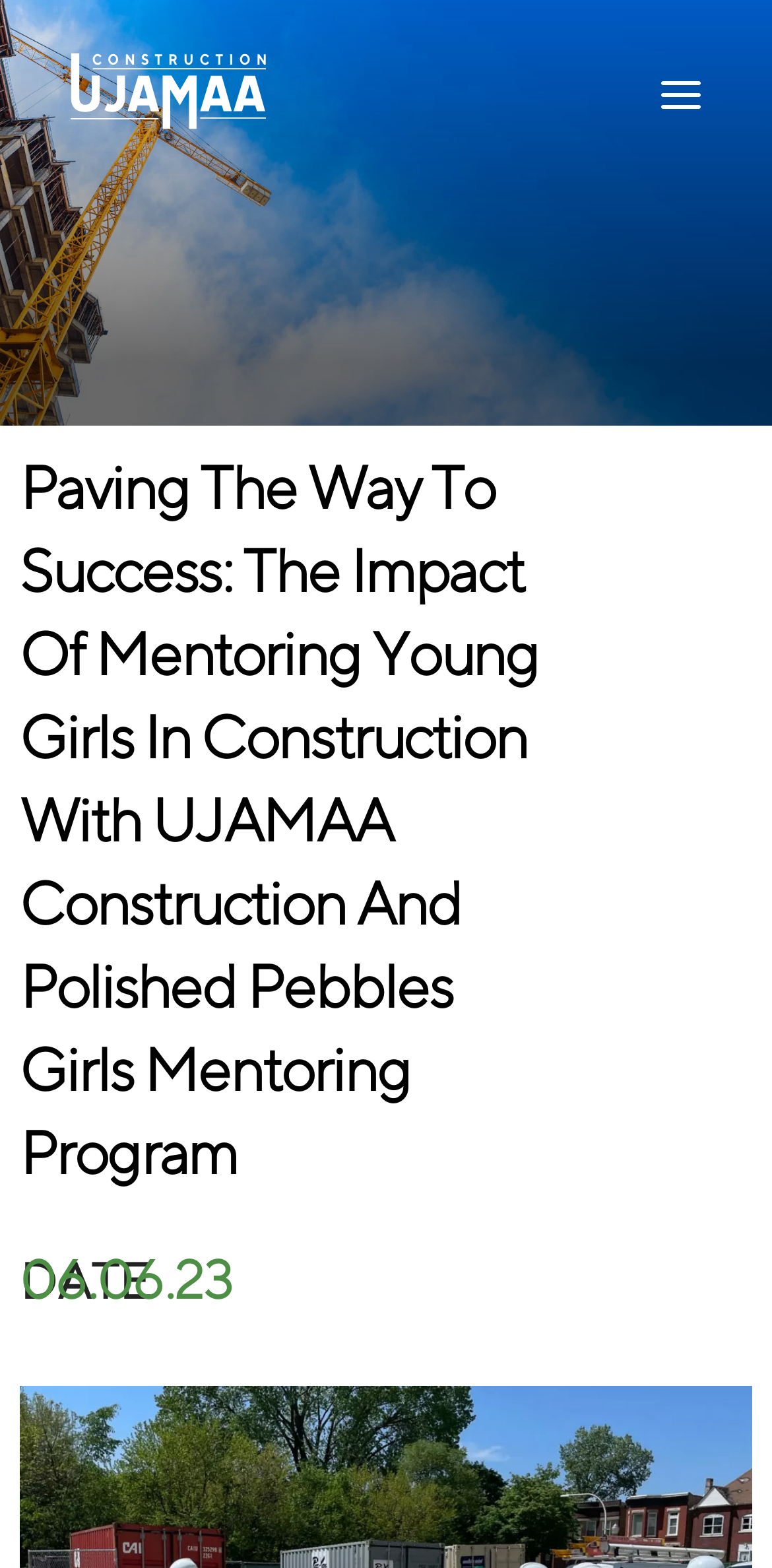Respond to the question below with a single word or phrase:
What is the name of the program participating in the event?

Polished Pebbles Girls Mentoring Program